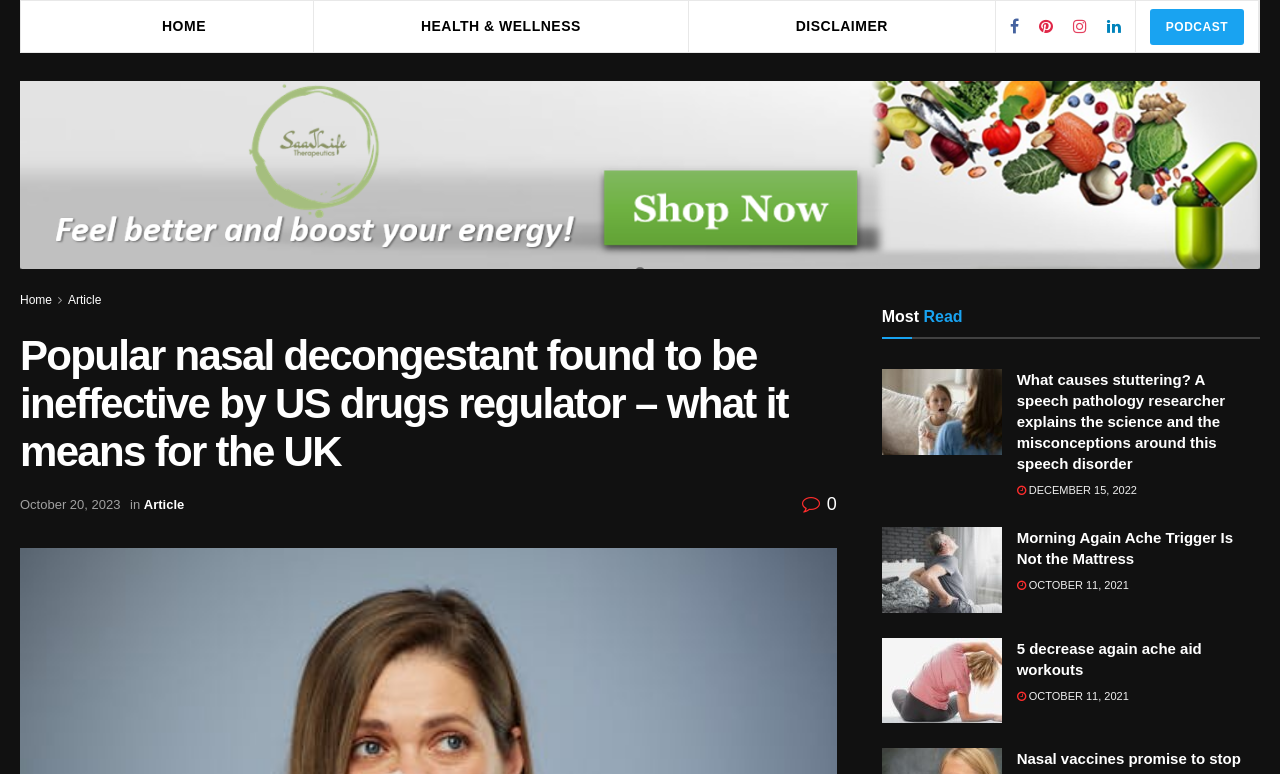Answer the question below with a single word or a brief phrase: 
What is the category of the article with the title 'Popular nasal decongestant found to be ineffective by US drugs regulator – what it means for the UK'?

HEALTH & WELLNESS